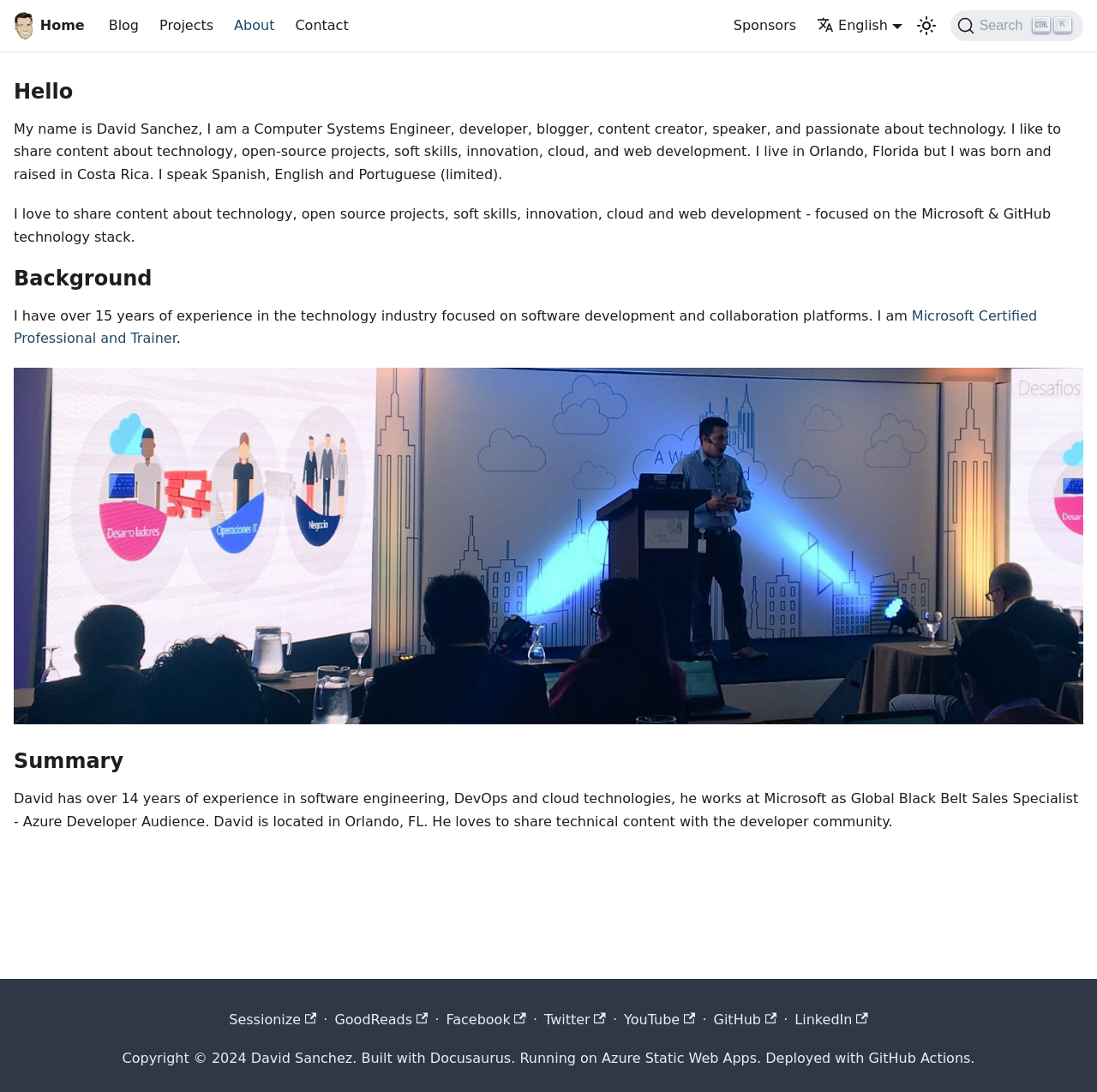What is the name of the platform used to build this website?
Answer briefly with a single word or phrase based on the image.

Docusaurus